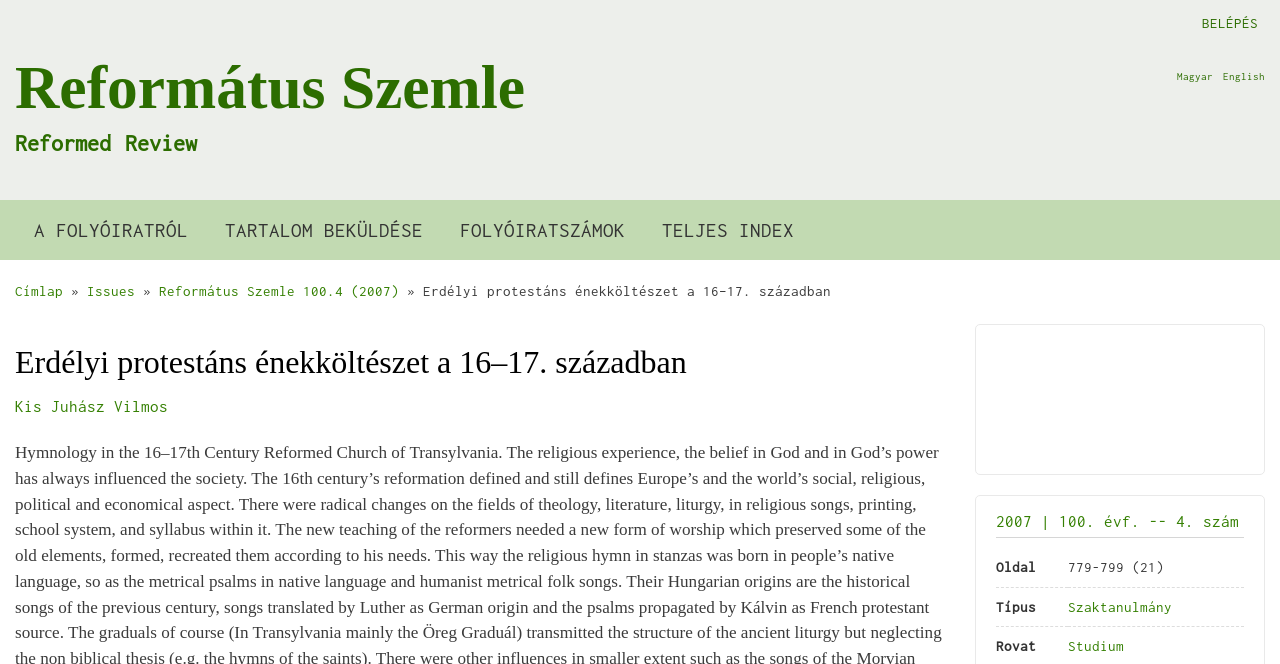Please find the bounding box coordinates of the element that you should click to achieve the following instruction: "Read the article of Erdélyi protestáns énekköltészet a 16–17. században". The coordinates should be presented as four float numbers between 0 and 1: [left, top, right, bottom].

[0.324, 0.427, 0.649, 0.451]